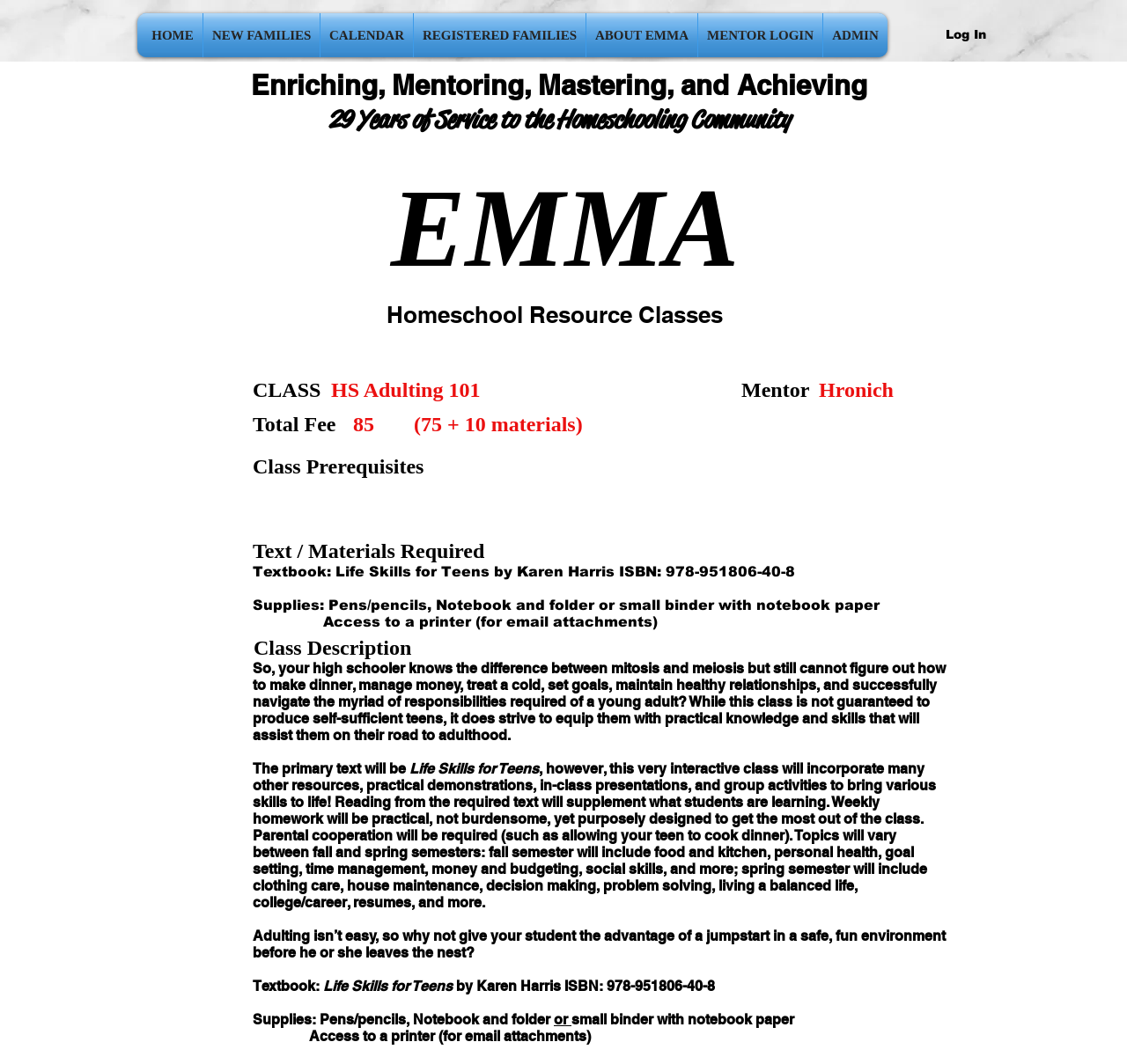Locate the UI element that matches the description NEW FAMILIES in the webpage screenshot. Return the bounding box coordinates in the format (top-left x, top-left y, bottom-right x, bottom-right y), with values ranging from 0 to 1.

[0.18, 0.012, 0.284, 0.054]